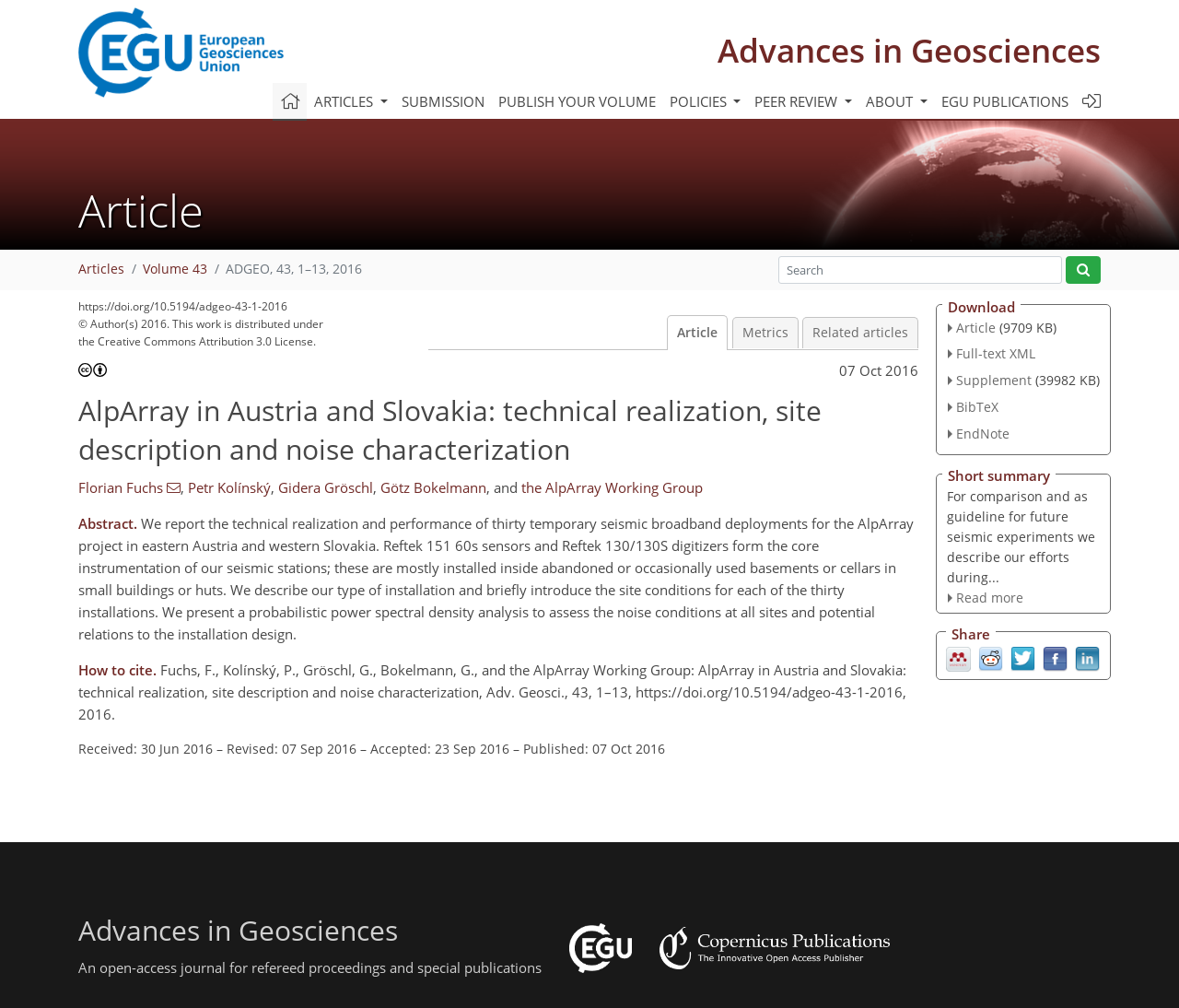Using the information from the screenshot, answer the following question thoroughly:
Who are the authors of the article?

I found the authors of the article by looking at the static text elements with the names 'Florian Fuchs', 'Petr Kolínský', 'Gidera Gröschl', 'Götz Bokelmann', and 'the AlpArray Working Group'.